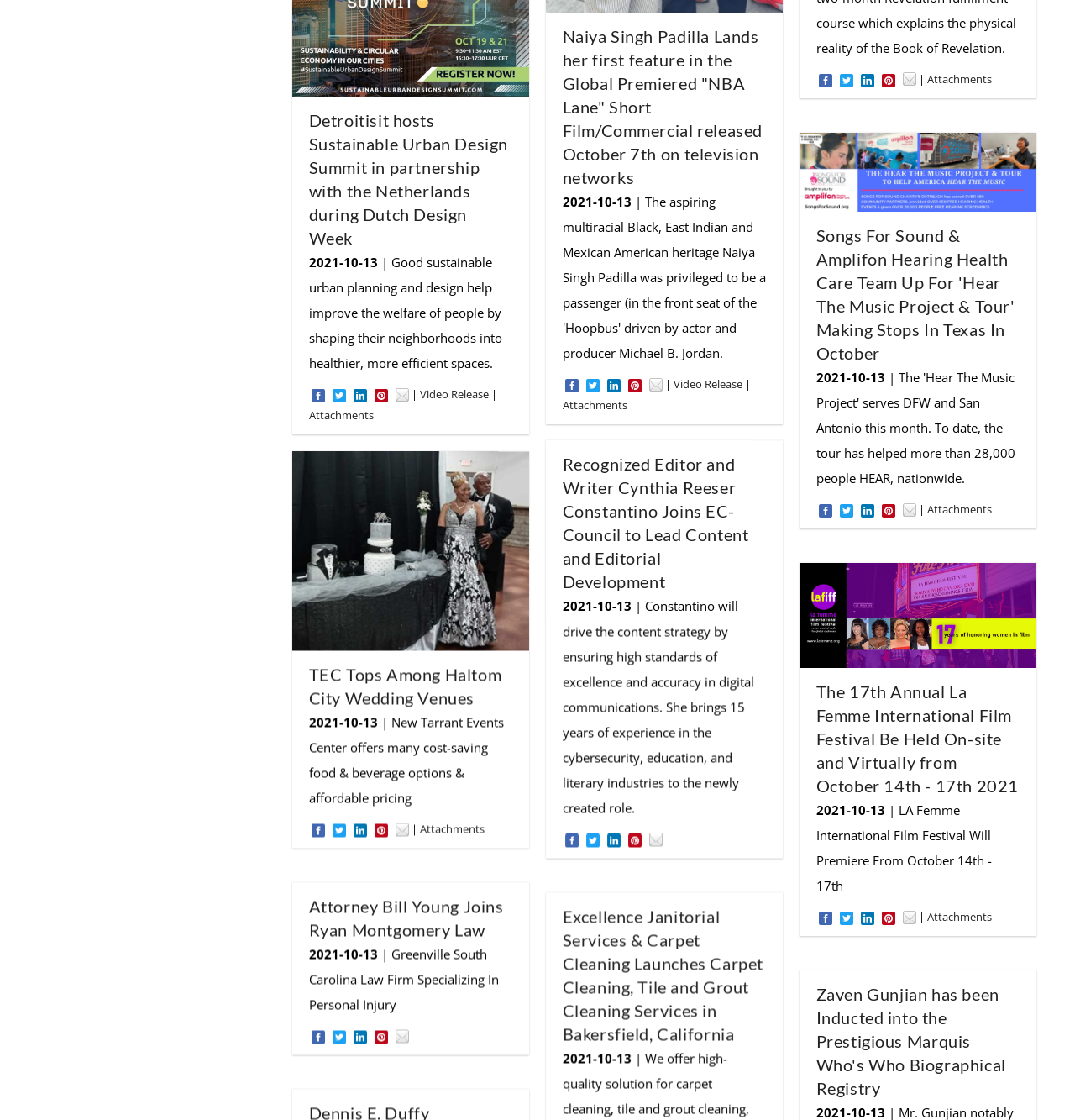Please find the bounding box coordinates of the clickable region needed to complete the following instruction: "Open 'Attachments'". The bounding box coordinates must consist of four float numbers between 0 and 1, i.e., [left, top, right, bottom].

[0.862, 0.064, 0.922, 0.077]